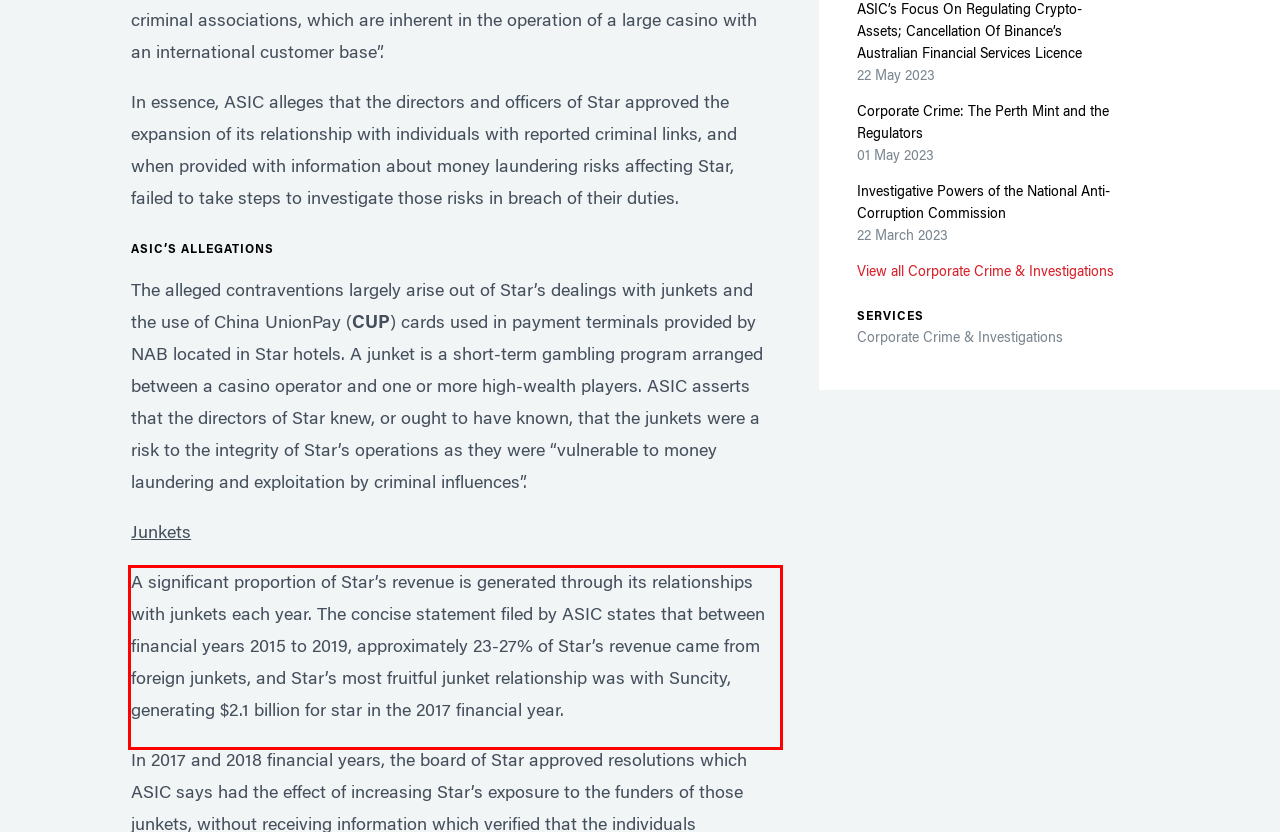Analyze the screenshot of a webpage where a red rectangle is bounding a UI element. Extract and generate the text content within this red bounding box.

A significant proportion of Star’s revenue is generated through its relationships with junkets each year. The concise statement filed by ASIC states that between financial years 2015 to 2019, approximately 23-27% of Star’s revenue came from foreign junkets, and Star’s most fruitful junket relationship was with Suncity, generating $2.1 billion for star in the 2017 financial year.